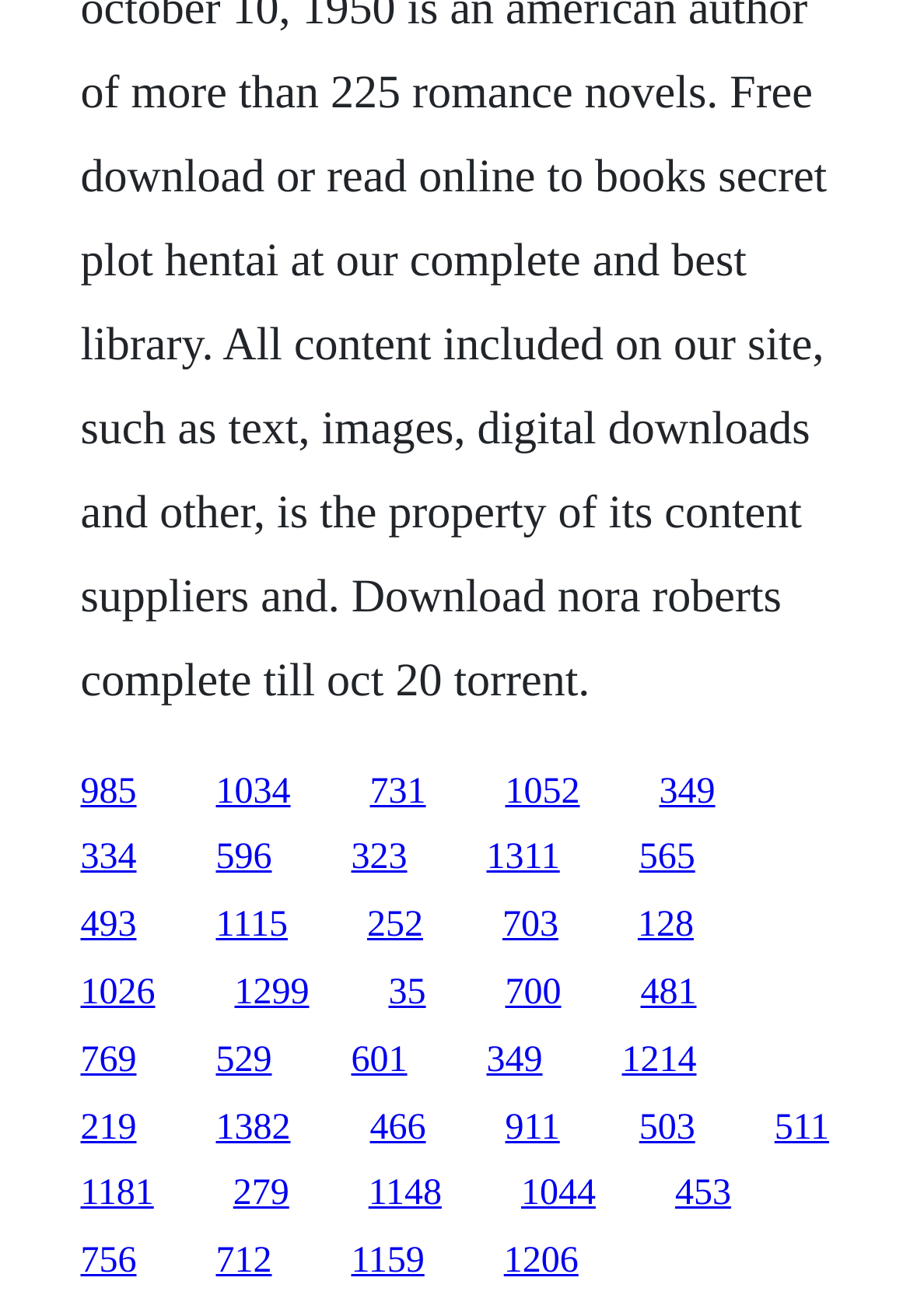Determine the bounding box coordinates of the UI element that matches the following description: "493". The coordinates should be four float numbers between 0 and 1 in the format [left, top, right, bottom].

[0.088, 0.688, 0.15, 0.718]